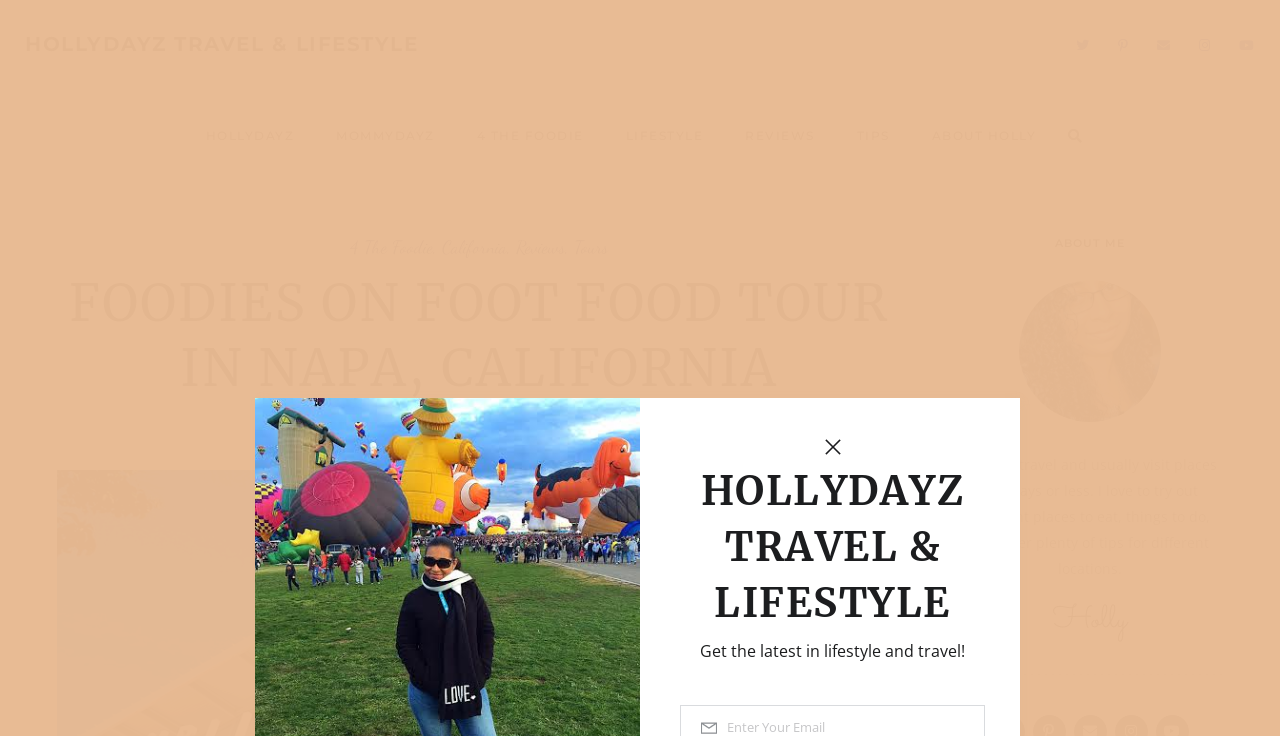Please specify the bounding box coordinates of the region to click in order to perform the following instruction: "Visit the ABOUT HOLLY page".

[0.712, 0.137, 0.827, 0.232]